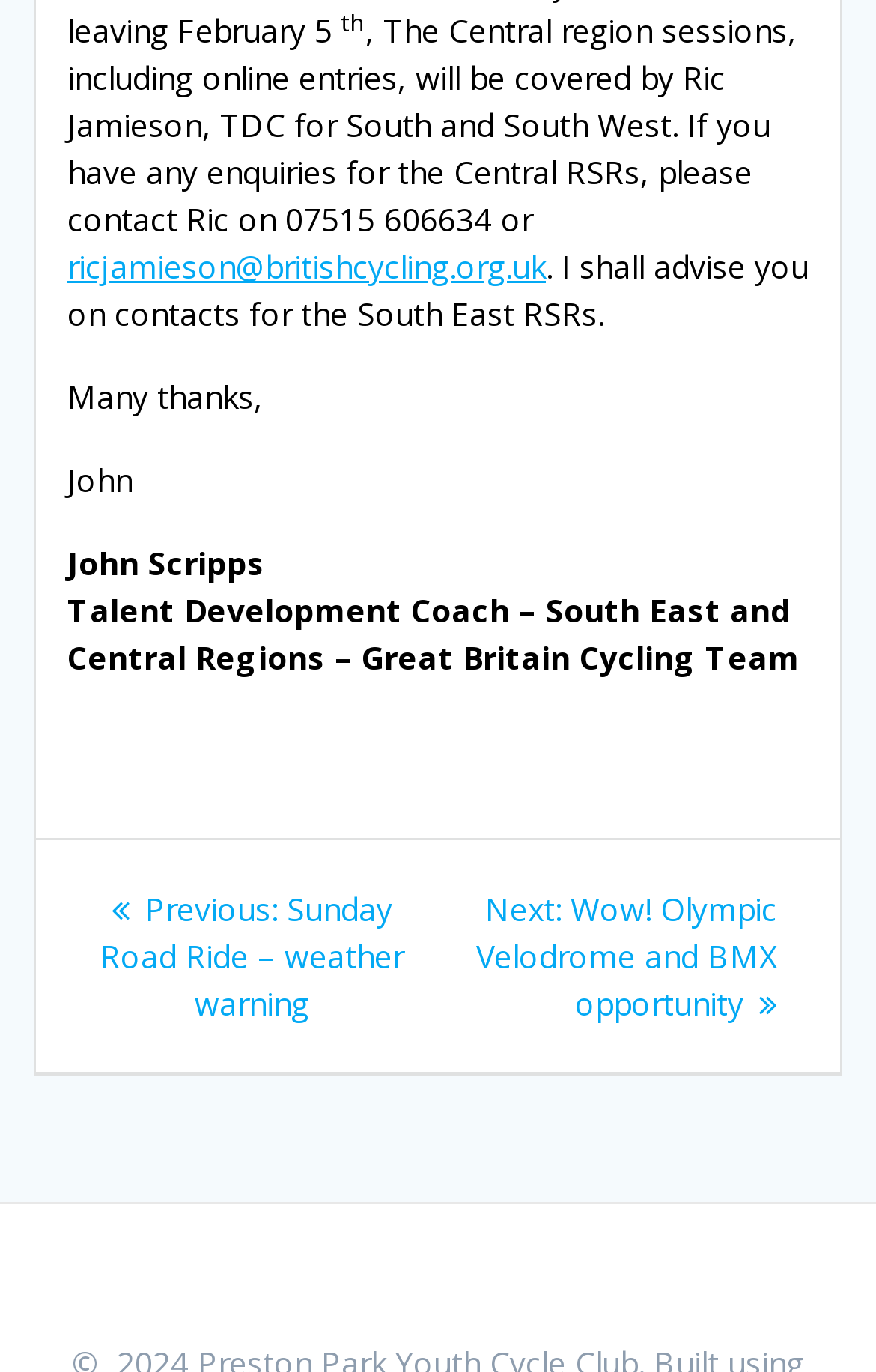Who is covering the Central region sessions?
Based on the image, give a concise answer in the form of a single word or short phrase.

Ric Jamieson